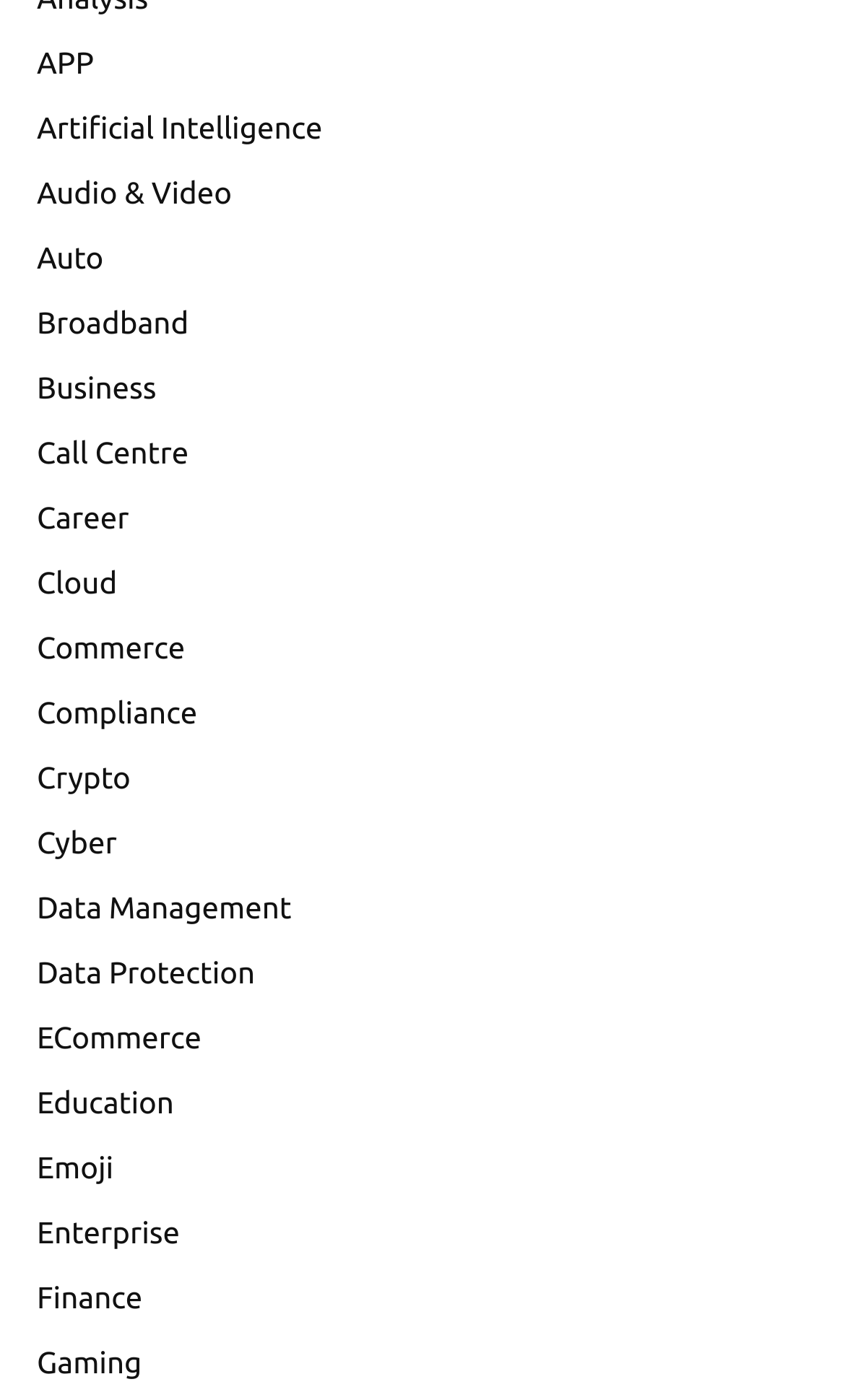Please identify the bounding box coordinates of the element on the webpage that should be clicked to follow this instruction: "Discover Gaming". The bounding box coordinates should be given as four float numbers between 0 and 1, formatted as [left, top, right, bottom].

[0.013, 0.95, 0.91, 0.996]